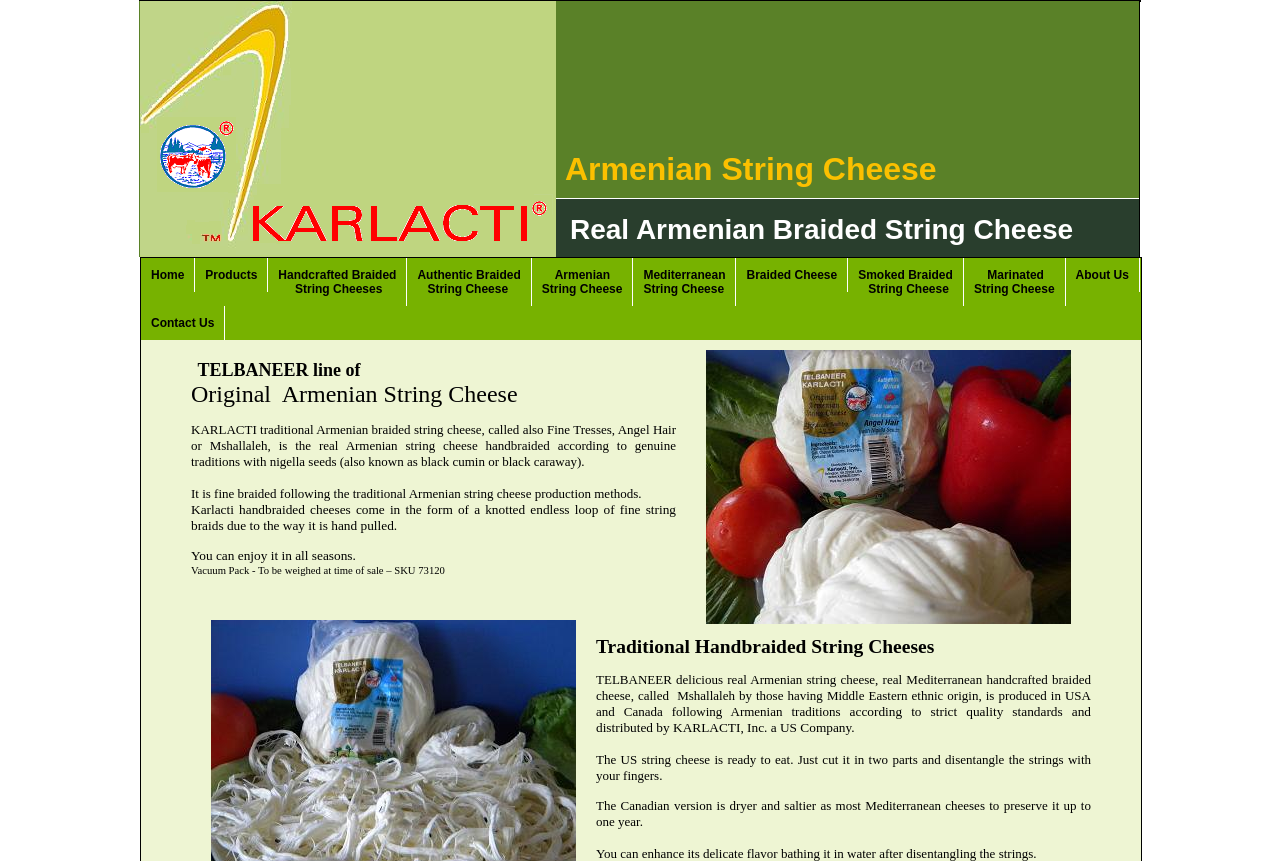Determine the bounding box coordinates for the UI element described. Format the coordinates as (top-left x, top-left y, bottom-right x, bottom-right y) and ensure all values are between 0 and 1. Element description: Smoked Braided String Cheese

[0.663, 0.3, 0.753, 0.355]